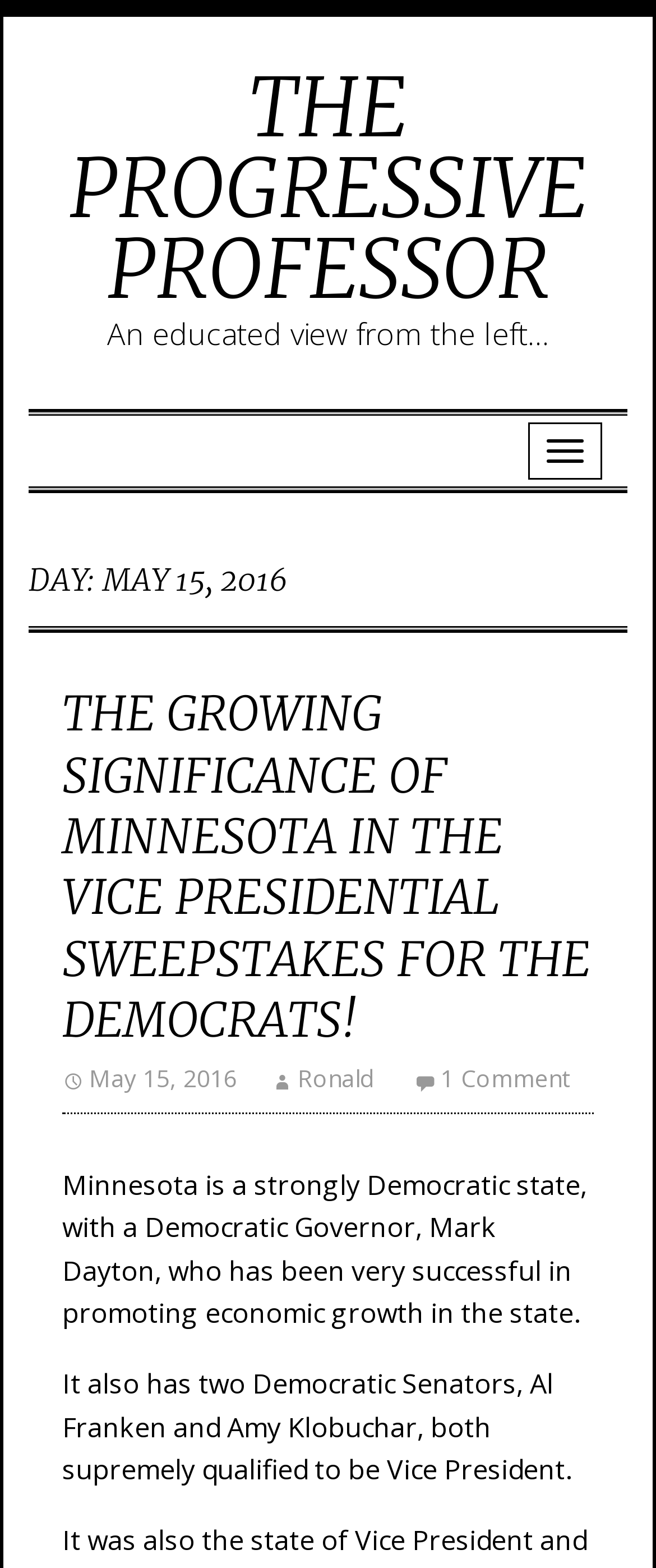What is the topic of the article? Please answer the question using a single word or phrase based on the image.

Vice Presidential sweepstakes for Democrats